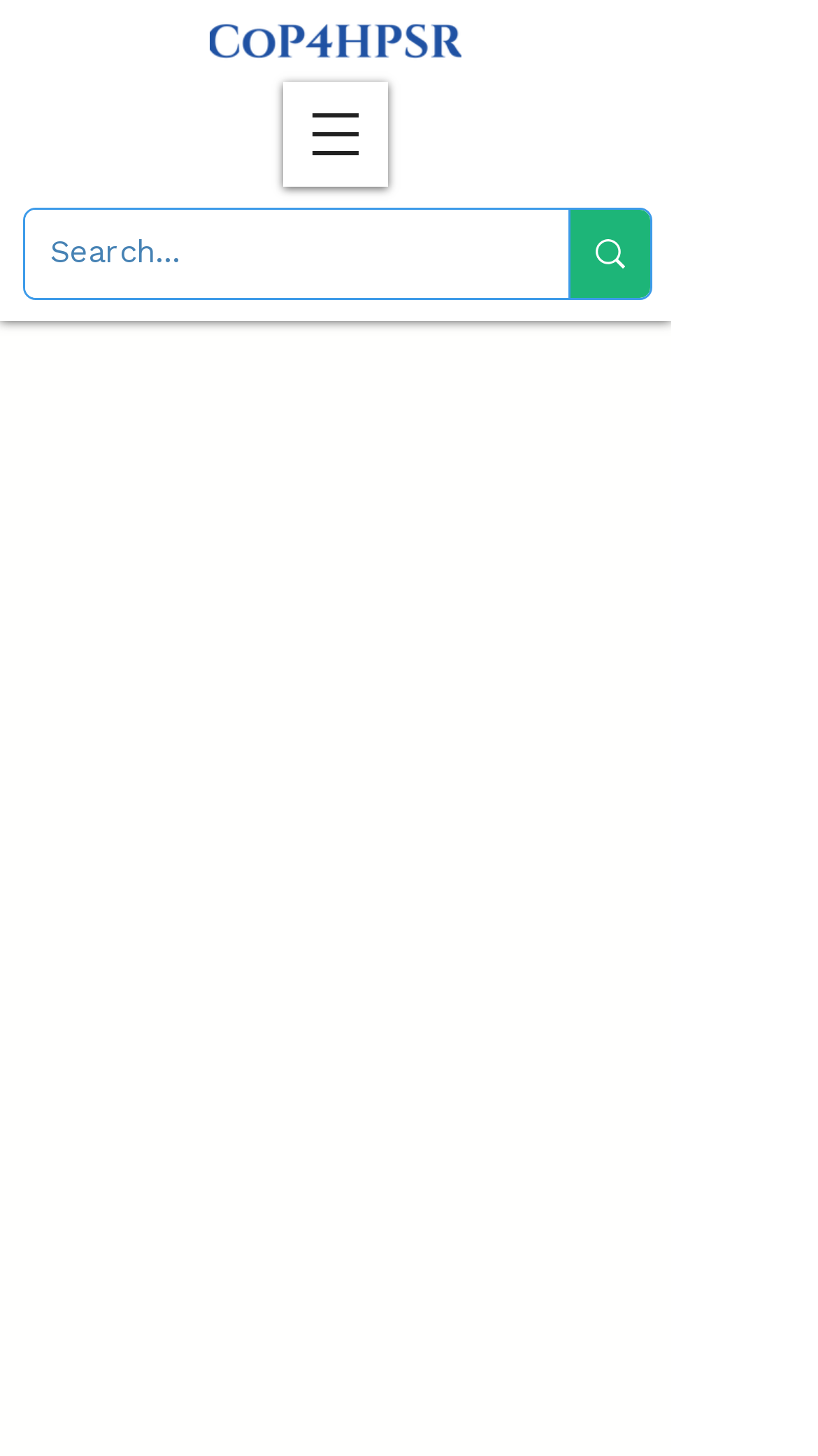Provide the bounding box coordinates of the UI element that matches the description: "LEARN MORE".

[0.205, 0.522, 0.615, 0.58]